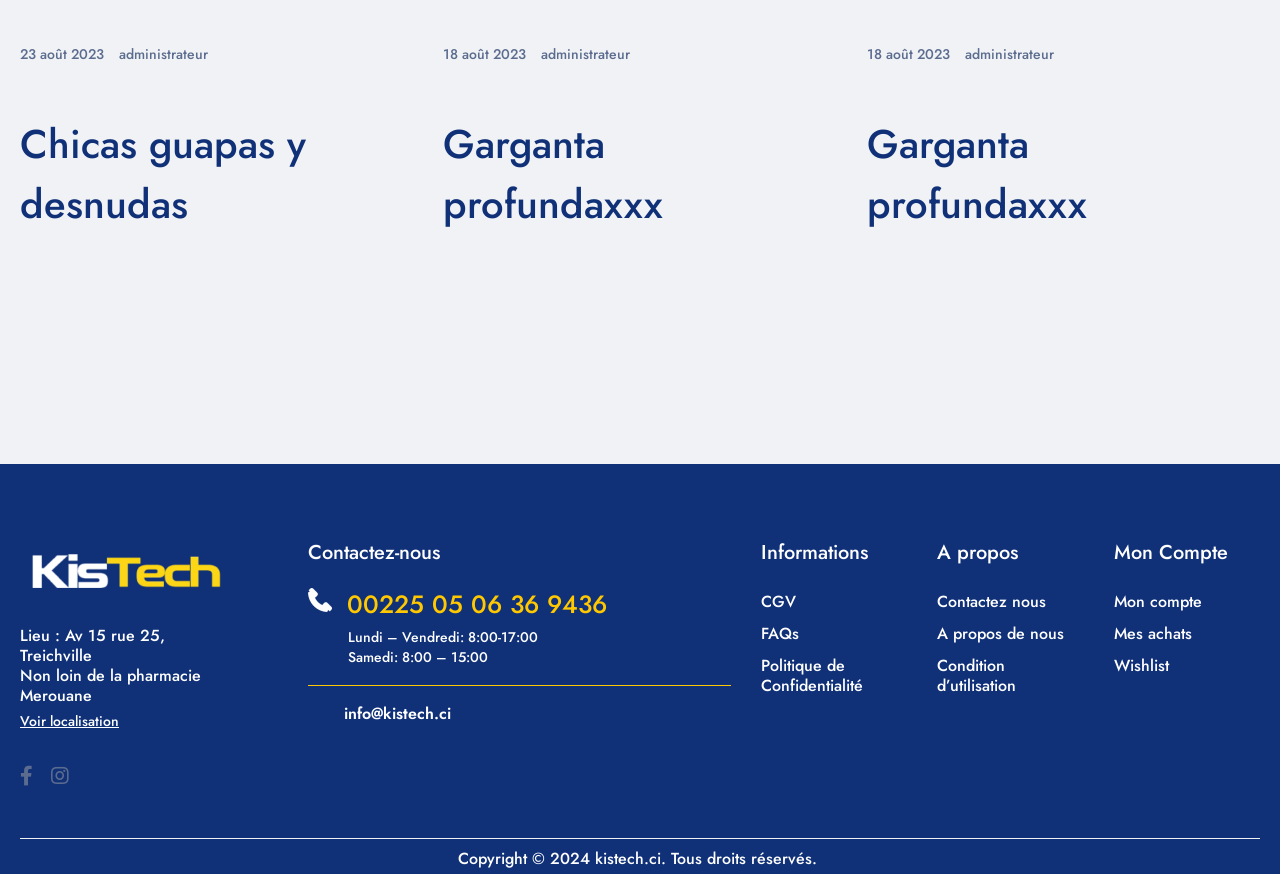How many articles are on this webpage?
Answer briefly with a single word or phrase based on the image.

3